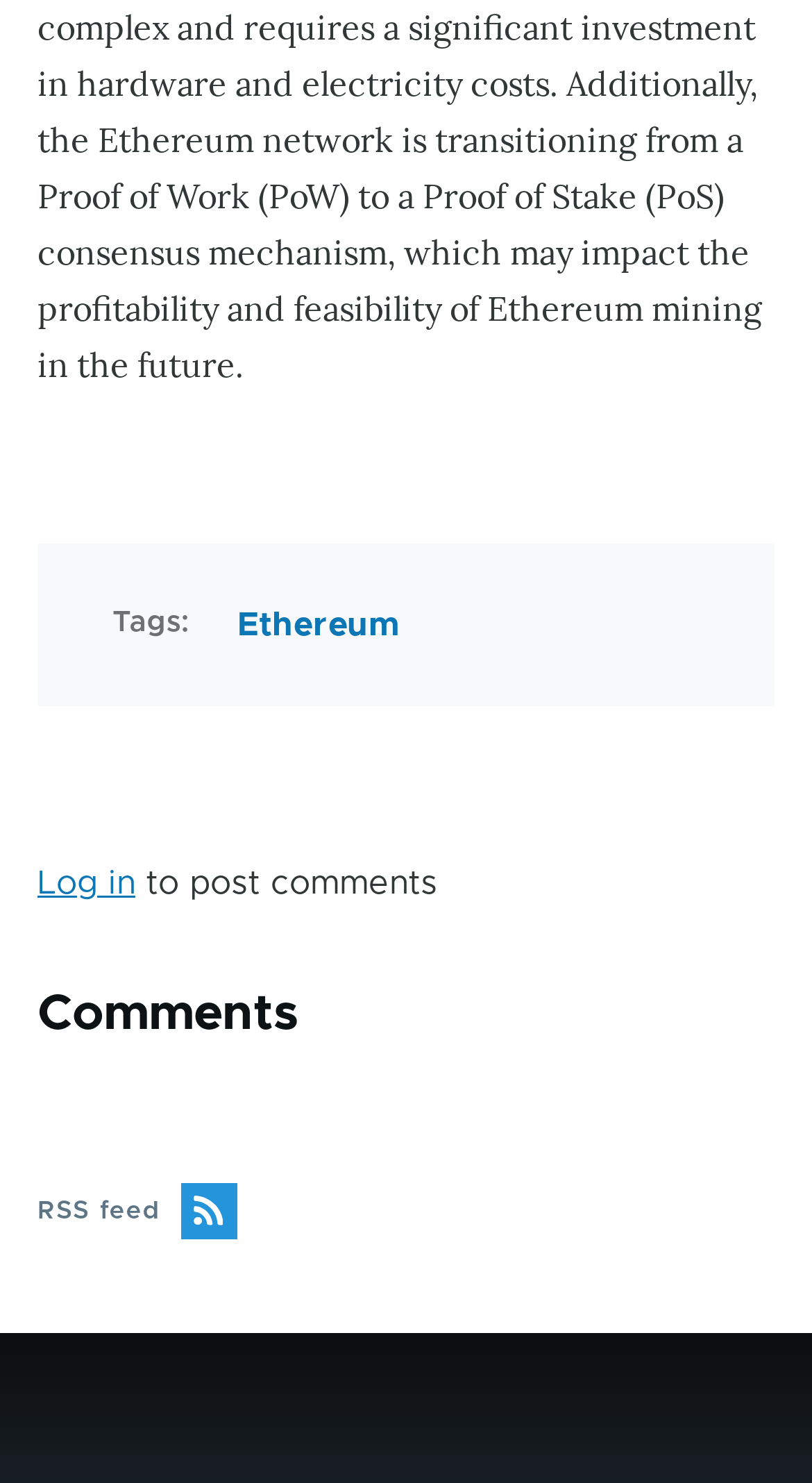Provide a brief response to the question below using one word or phrase:
What is the first tag mentioned?

Ethereum